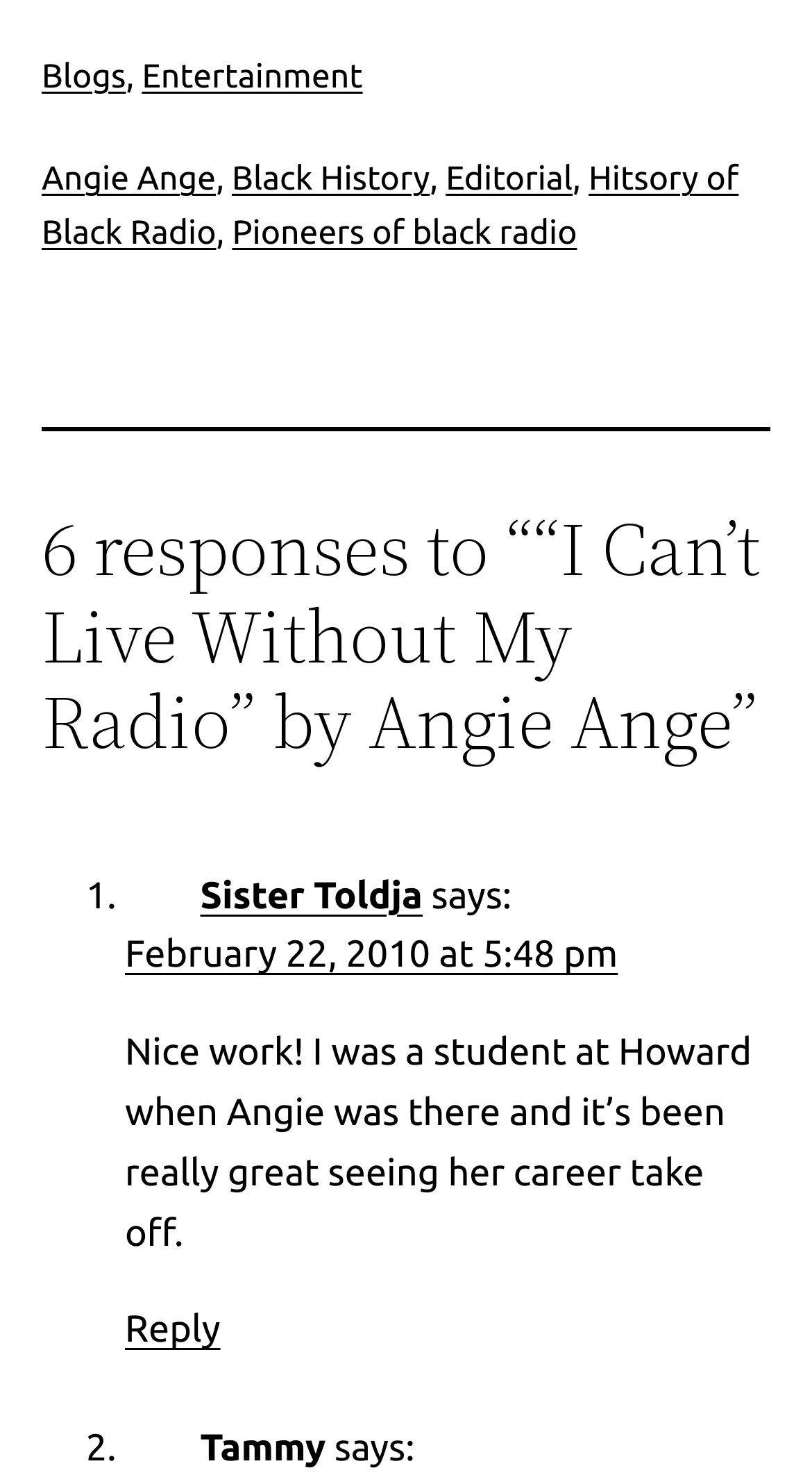Who is the author of the blog post?
Using the visual information from the image, give a one-word or short-phrase answer.

Angie Ange